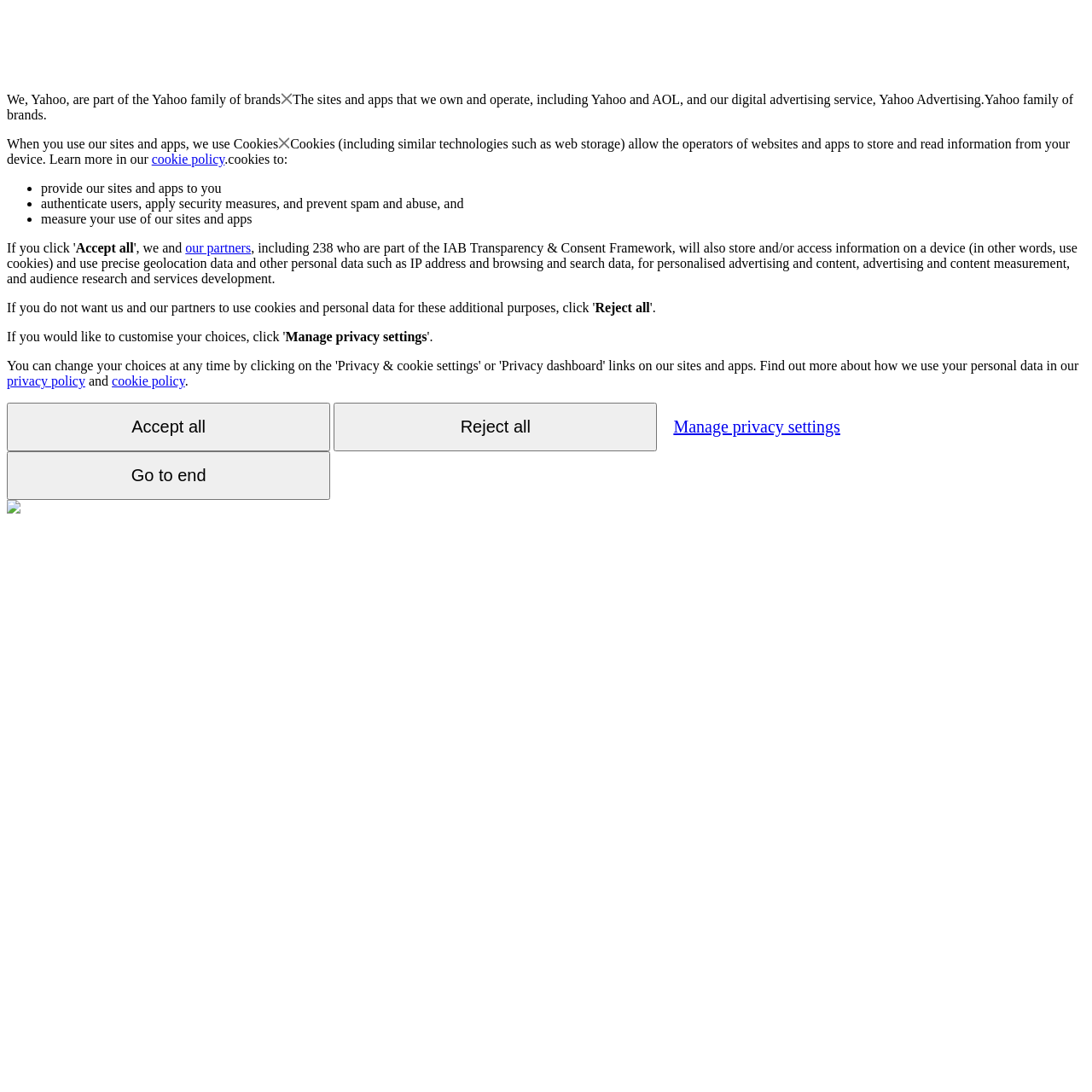Kindly determine the bounding box coordinates for the clickable area to achieve the given instruction: "View the 'cookie policy'".

[0.102, 0.342, 0.169, 0.355]